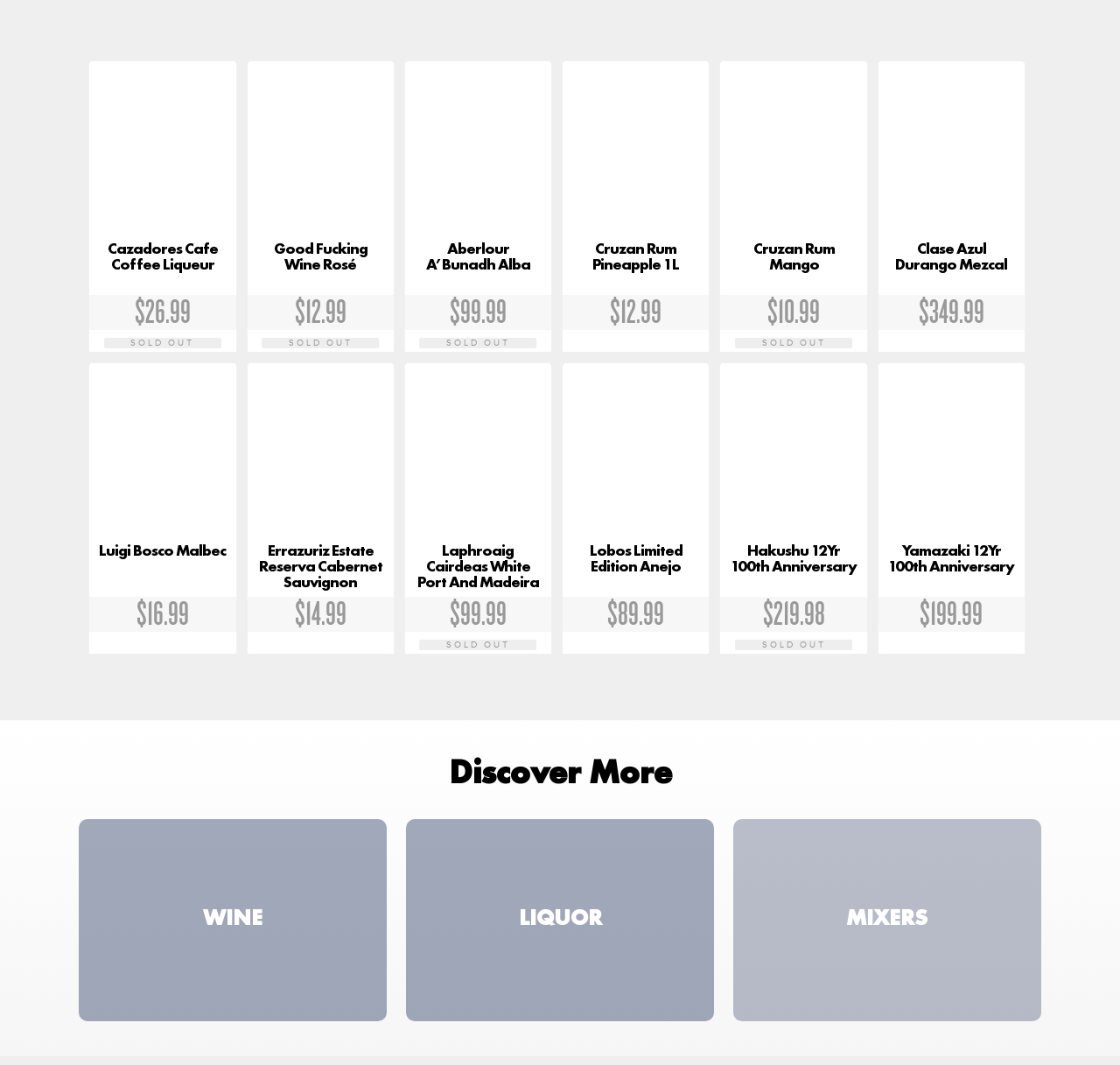What type of product is Luigi Bosco Malbec? From the image, respond with a single word or brief phrase.

Wine